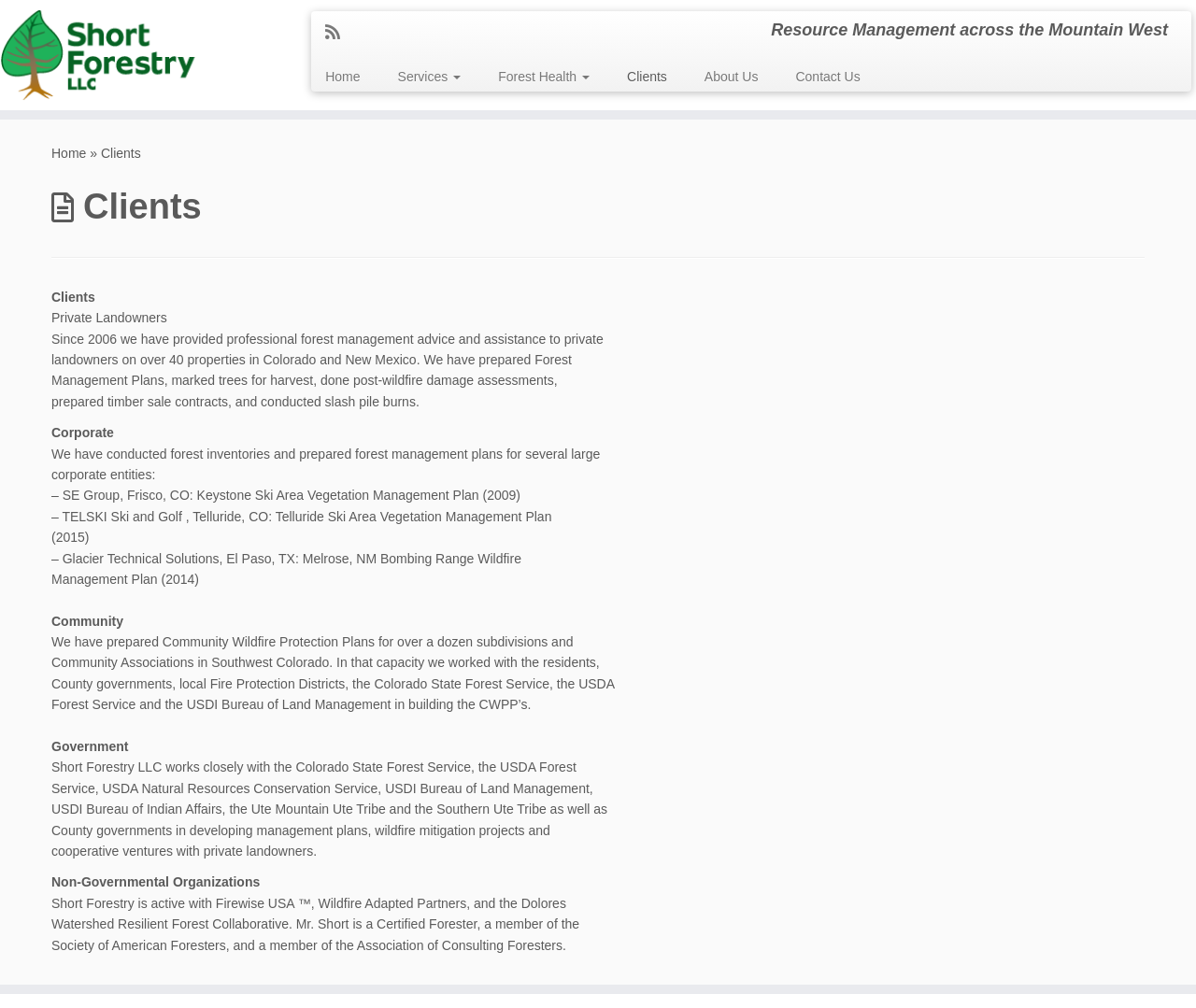Please identify the coordinates of the bounding box for the clickable region that will accomplish this instruction: "View services".

[0.317, 0.061, 0.401, 0.091]